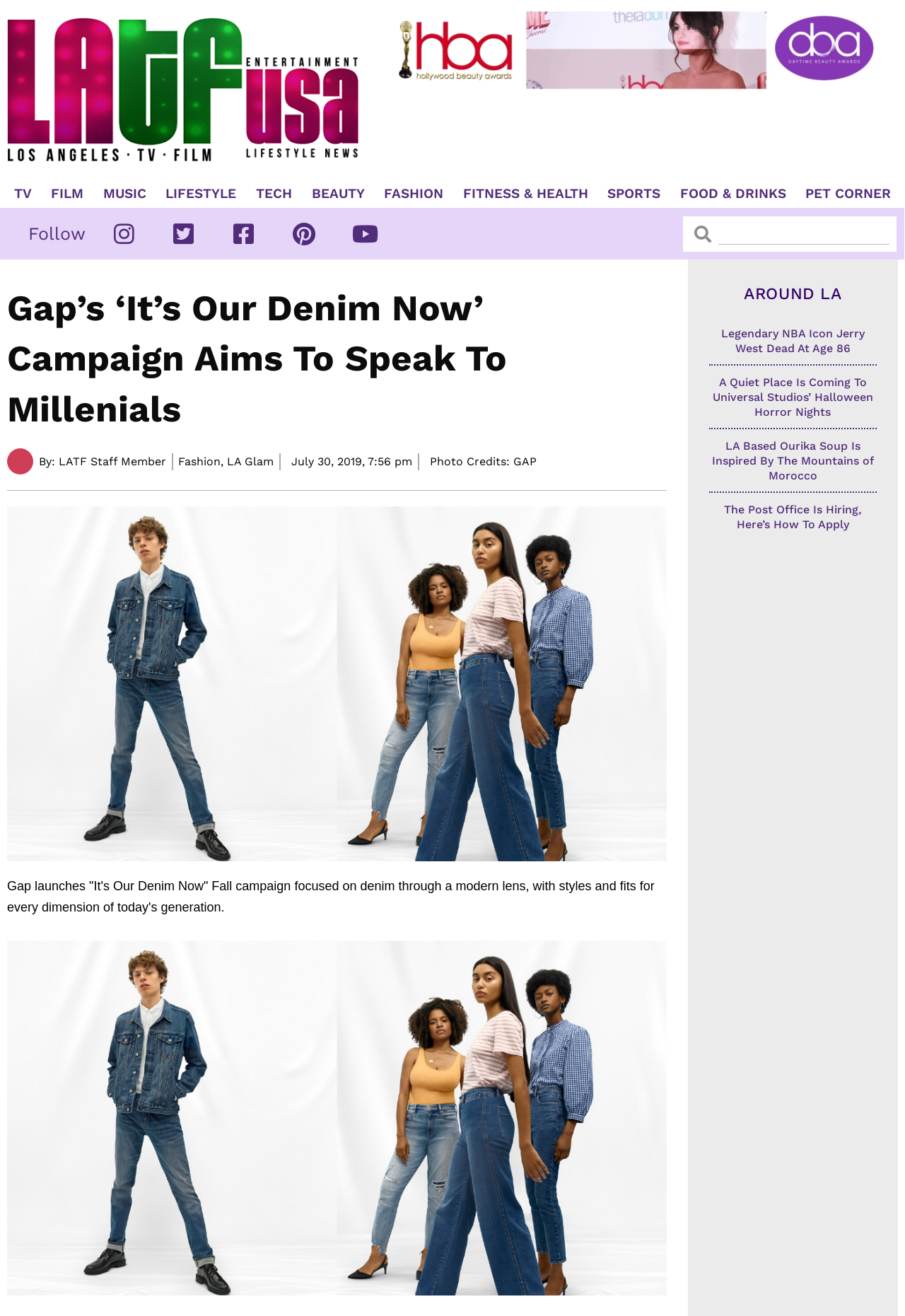Analyze and describe the webpage in a detailed narrative.

This webpage is about Gap's "It's Our Denim Now" Fall campaign, which targets millennials. At the top, there are two links on the left and right sides, respectively. Below them, there is a row of 11 links, including "TV", "FILM", "MUSIC", and others, which are evenly spaced and aligned horizontally. 

To the right of these links, there is a "Follow" heading, accompanied by five social media links. A search bar is located at the top right corner, with a "Search" button and a text field. 

The main content of the webpage is an article about Gap's campaign, which includes a heading, an image of a person, and a brief description of the author. The article itself is divided into two paragraphs, with the first paragraph describing the campaign's focus on denim and its modern approach. 

Below the article, there is a section titled "AROUND LA", which features three news articles with headings and links. The articles are stacked vertically, with the first one about Jerry West, the second about Universal Studios' Halloween Horror Nights, and the third about a Moroccan-inspired soup in LA.